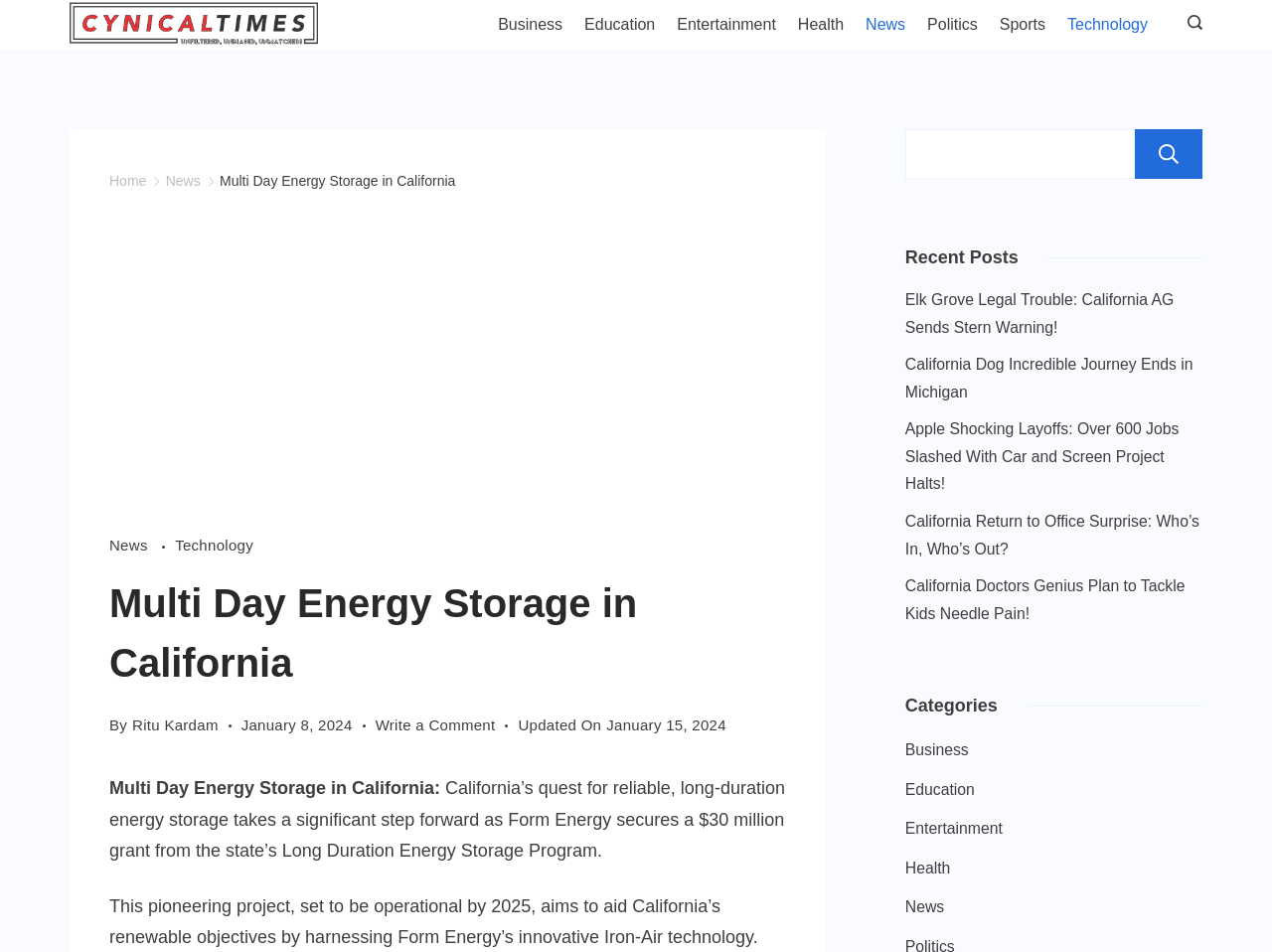Locate the bounding box coordinates of the clickable region to complete the following instruction: "Enter email address in the textbox."

None